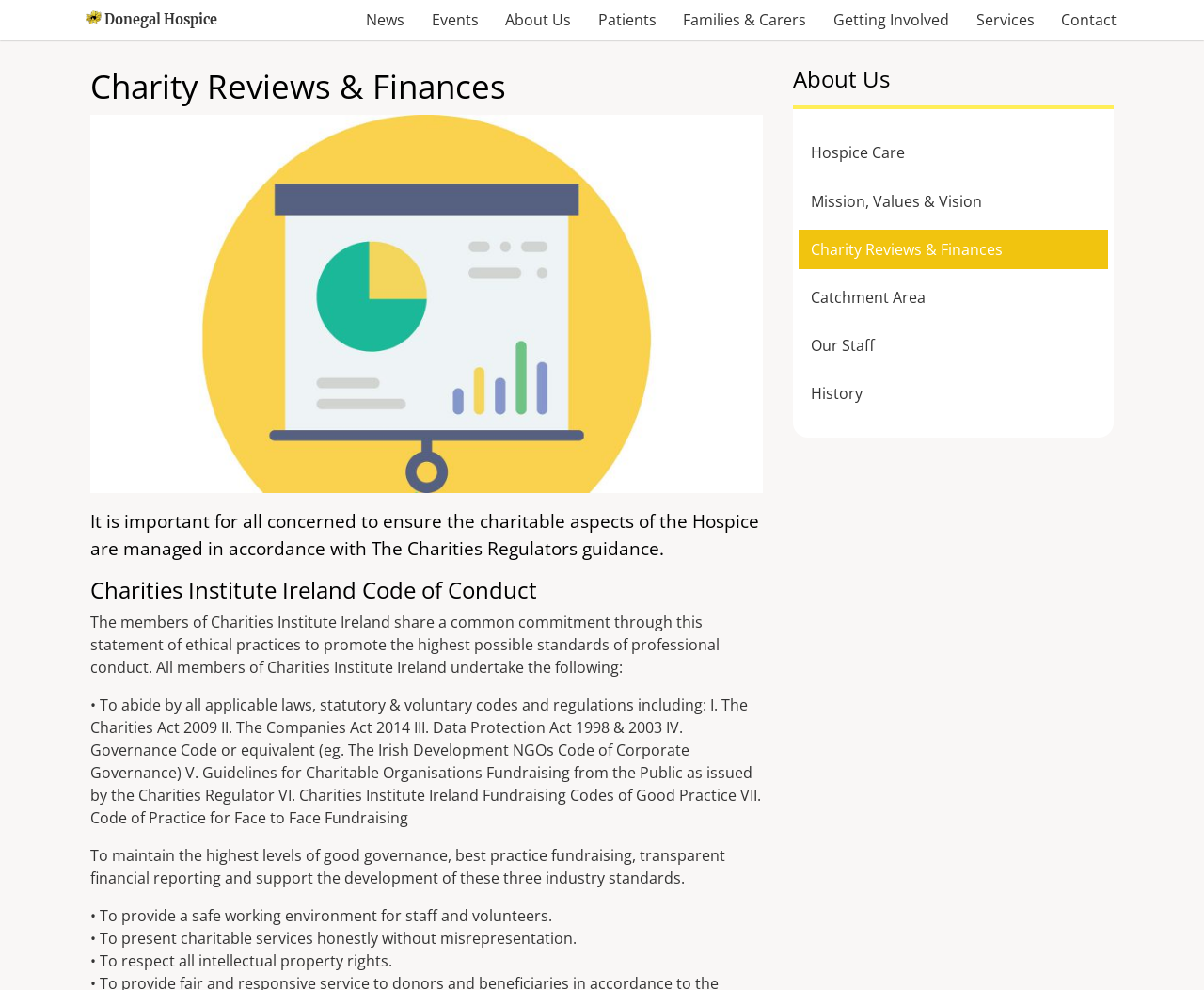Ascertain the bounding box coordinates for the UI element detailed here: "Services". The coordinates should be provided as [left, top, right, bottom] with each value being a float between 0 and 1.

[0.801, 0.0, 0.869, 0.04]